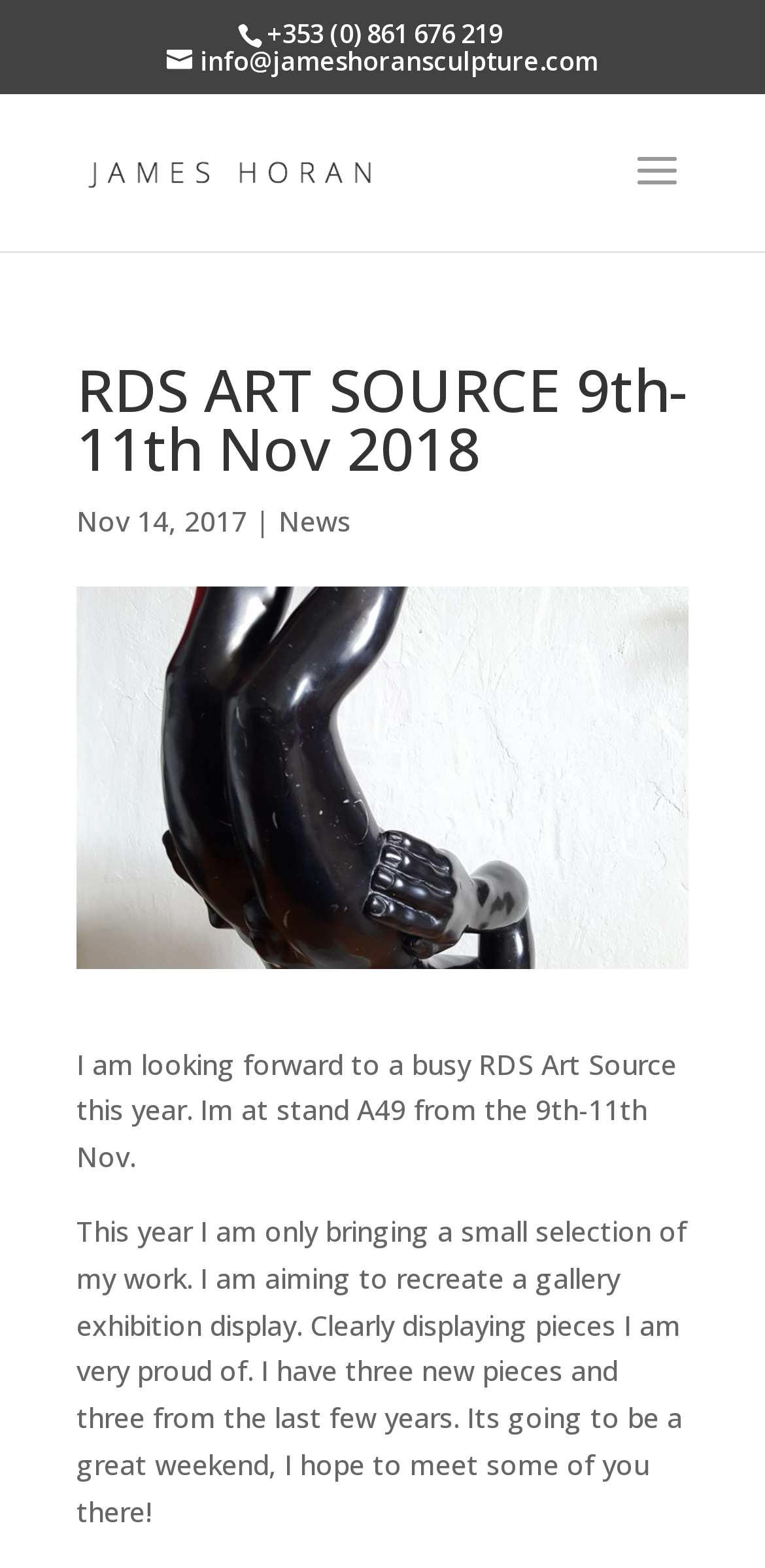Given the content of the image, can you provide a detailed answer to the question?
What is the phone number on the webpage?

I found the phone number by looking at the StaticText element with the bounding box coordinates [0.349, 0.01, 0.656, 0.032]. The text content of this element is '+353 (0) 861 676 219', which is a phone number.